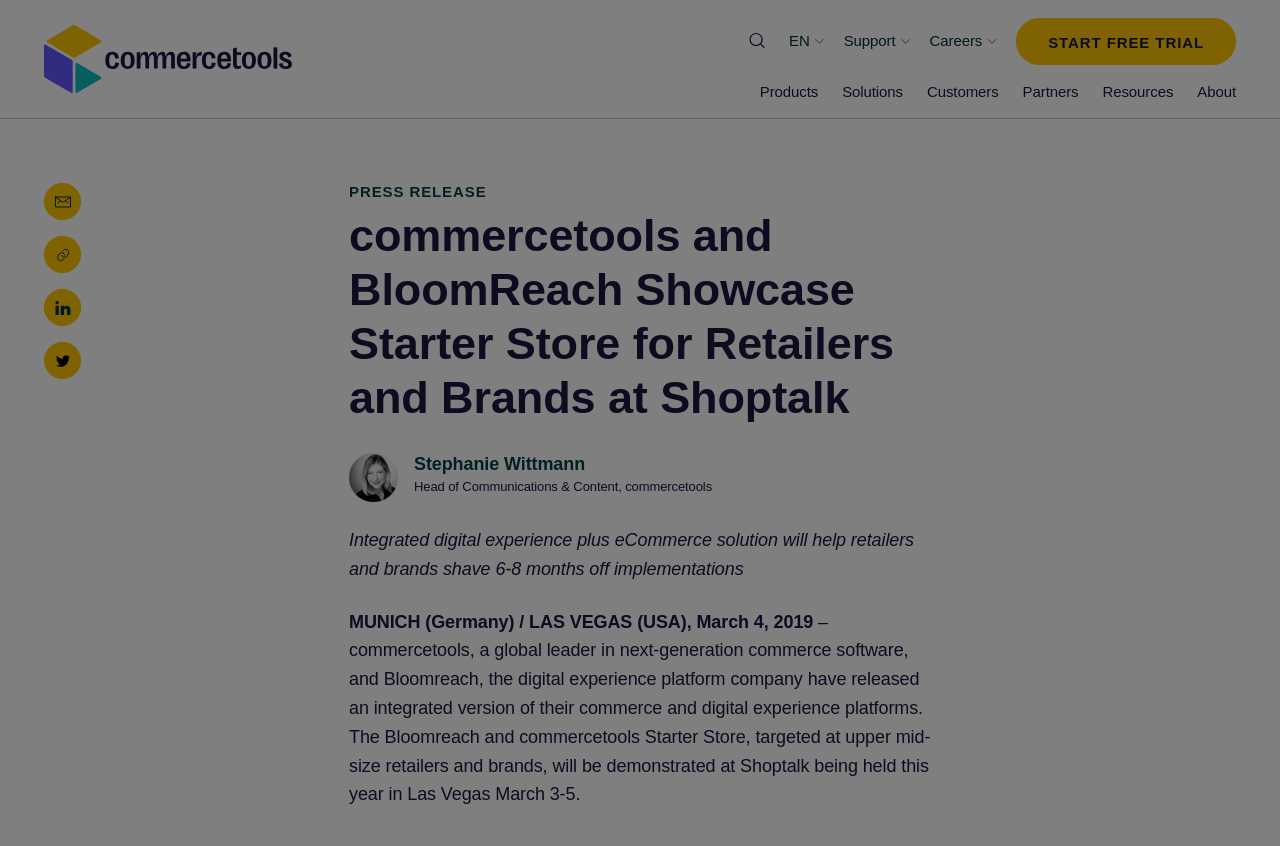What is the text above the 'Foundry' link?
Refer to the image and provide a one-word or short phrase answer.

PRODUCTS